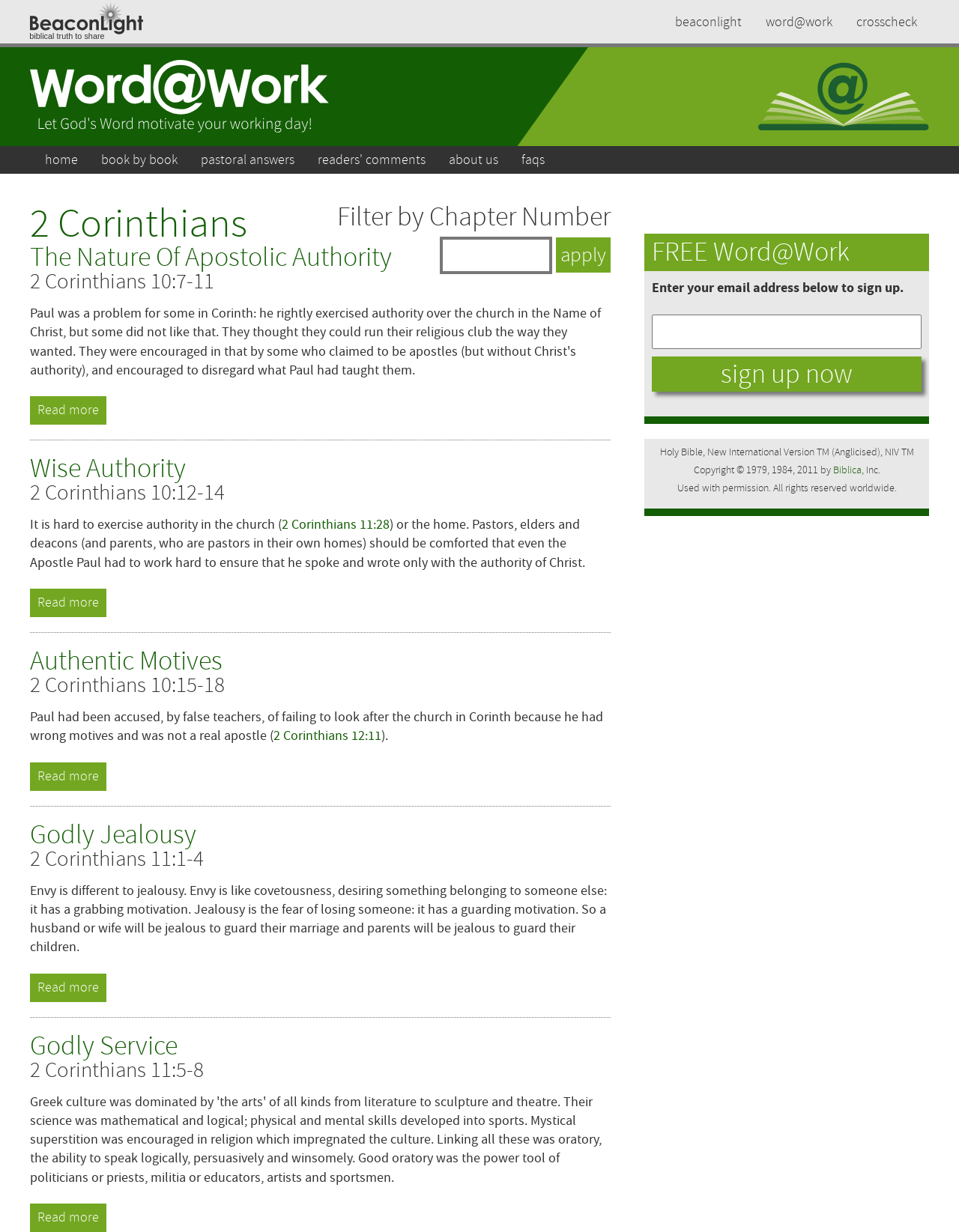What is the name of the book being studied?
Using the image, respond with a single word or phrase.

2 Corinthians